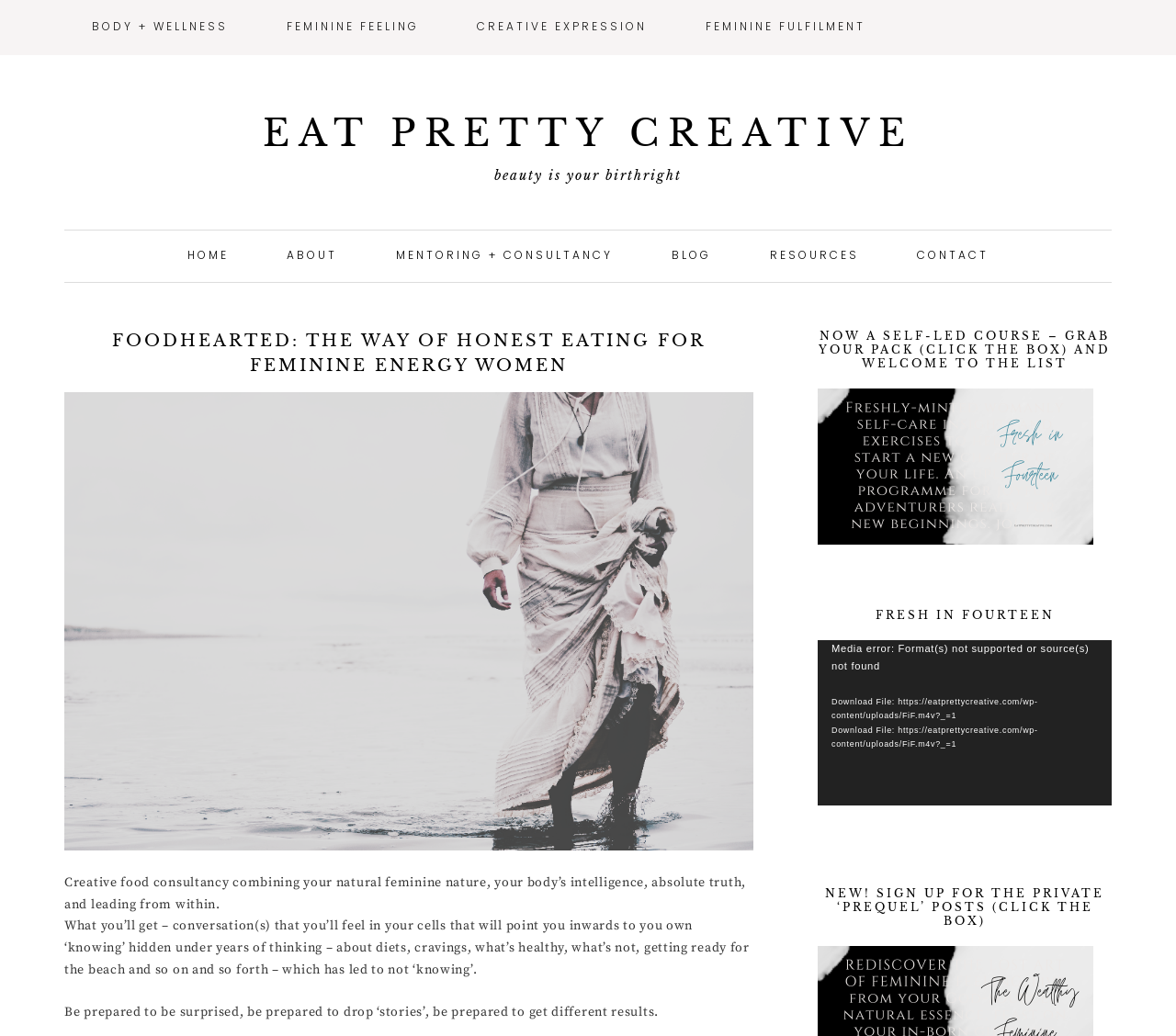Locate the bounding box coordinates of the item that should be clicked to fulfill the instruction: "Click on Play button".

[0.708, 0.751, 0.723, 0.768]